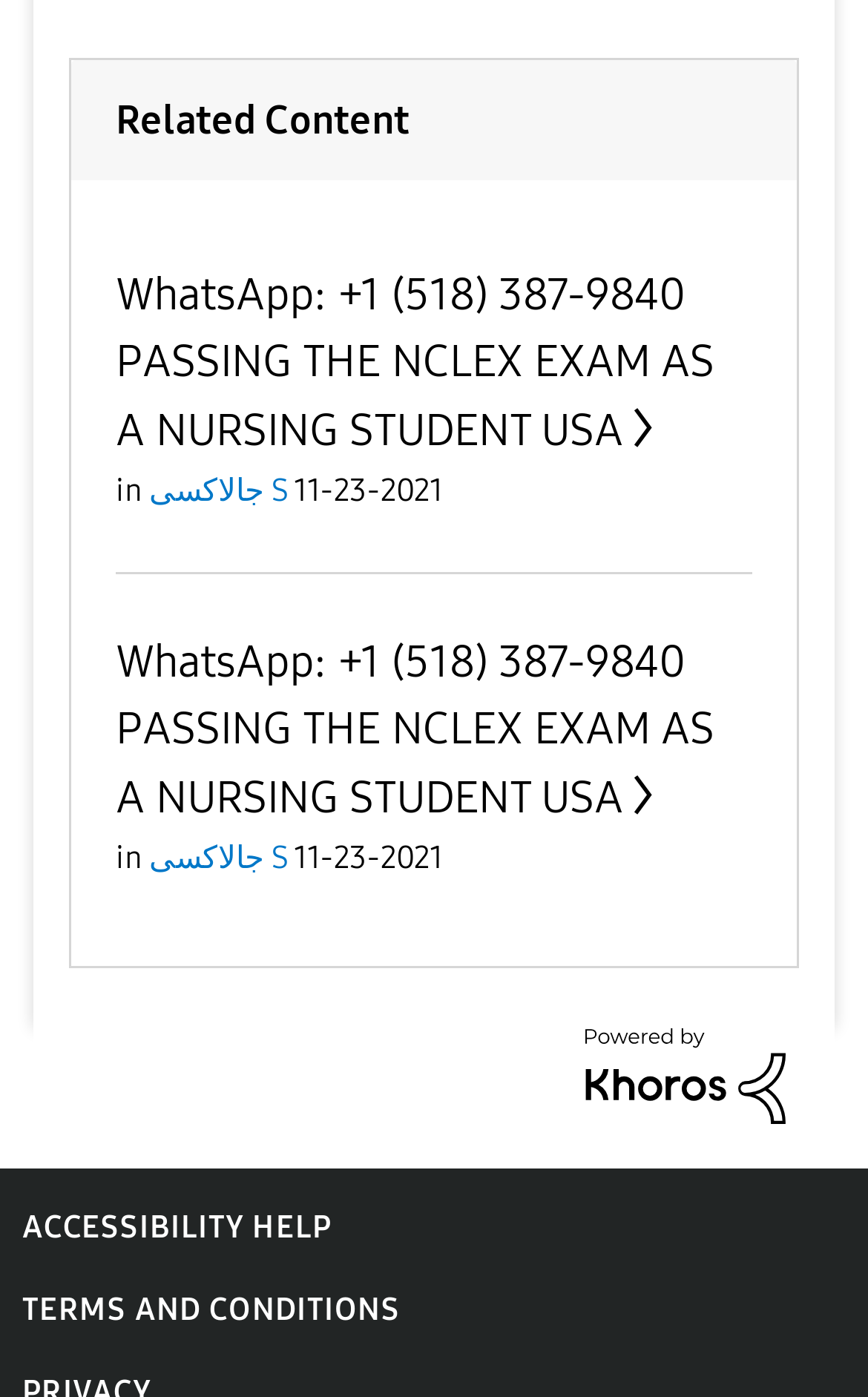Provide the bounding box coordinates of the HTML element described as: "جالاكسى S". The bounding box coordinates should be four float numbers between 0 and 1, i.e., [left, top, right, bottom].

[0.172, 0.338, 0.333, 0.365]